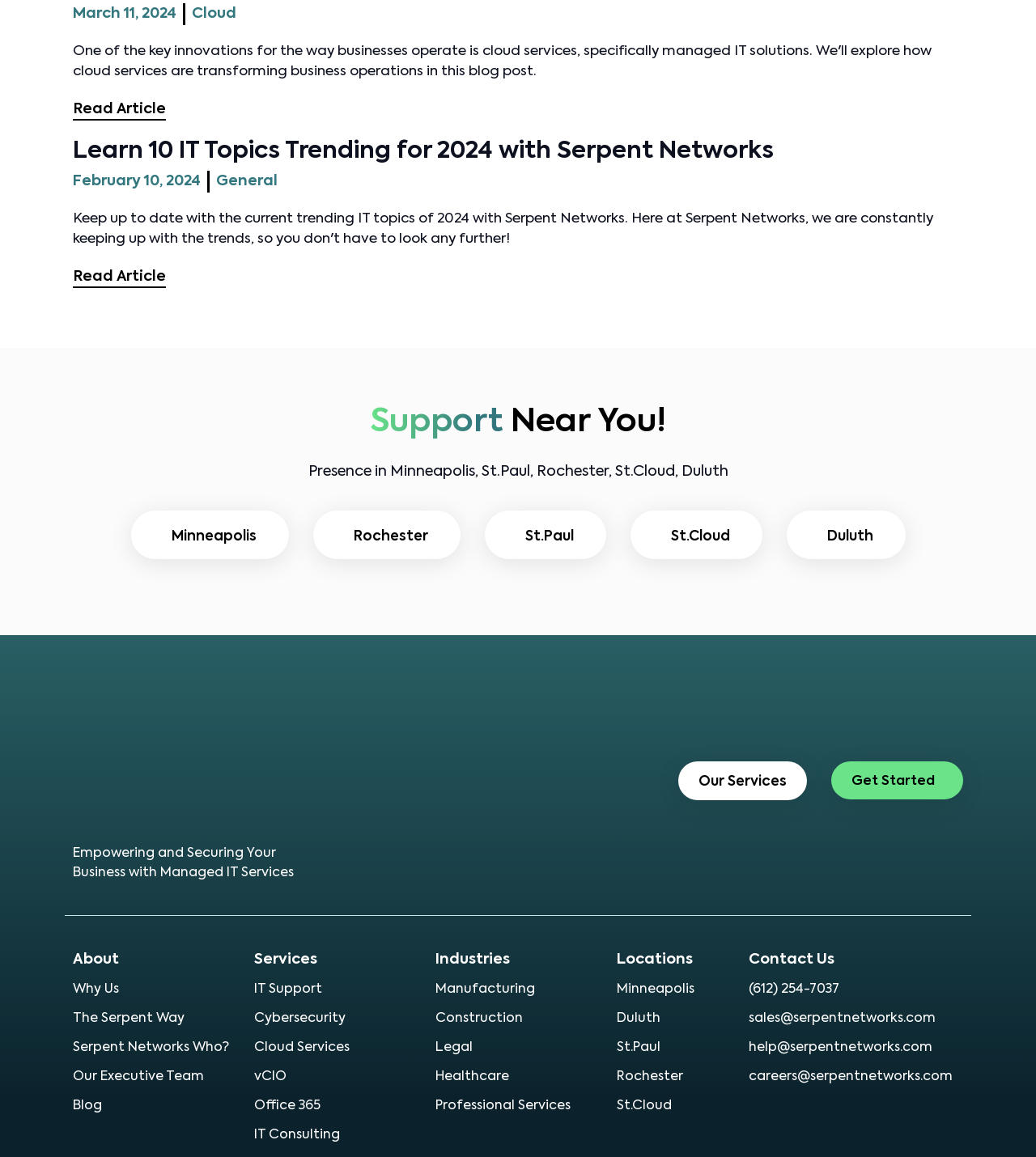Please specify the coordinates of the bounding box for the element that should be clicked to carry out this instruction: "Read an article about trending IT topics". The coordinates must be four float numbers between 0 and 1, formatted as [left, top, right, bottom].

[0.07, 0.121, 0.747, 0.141]